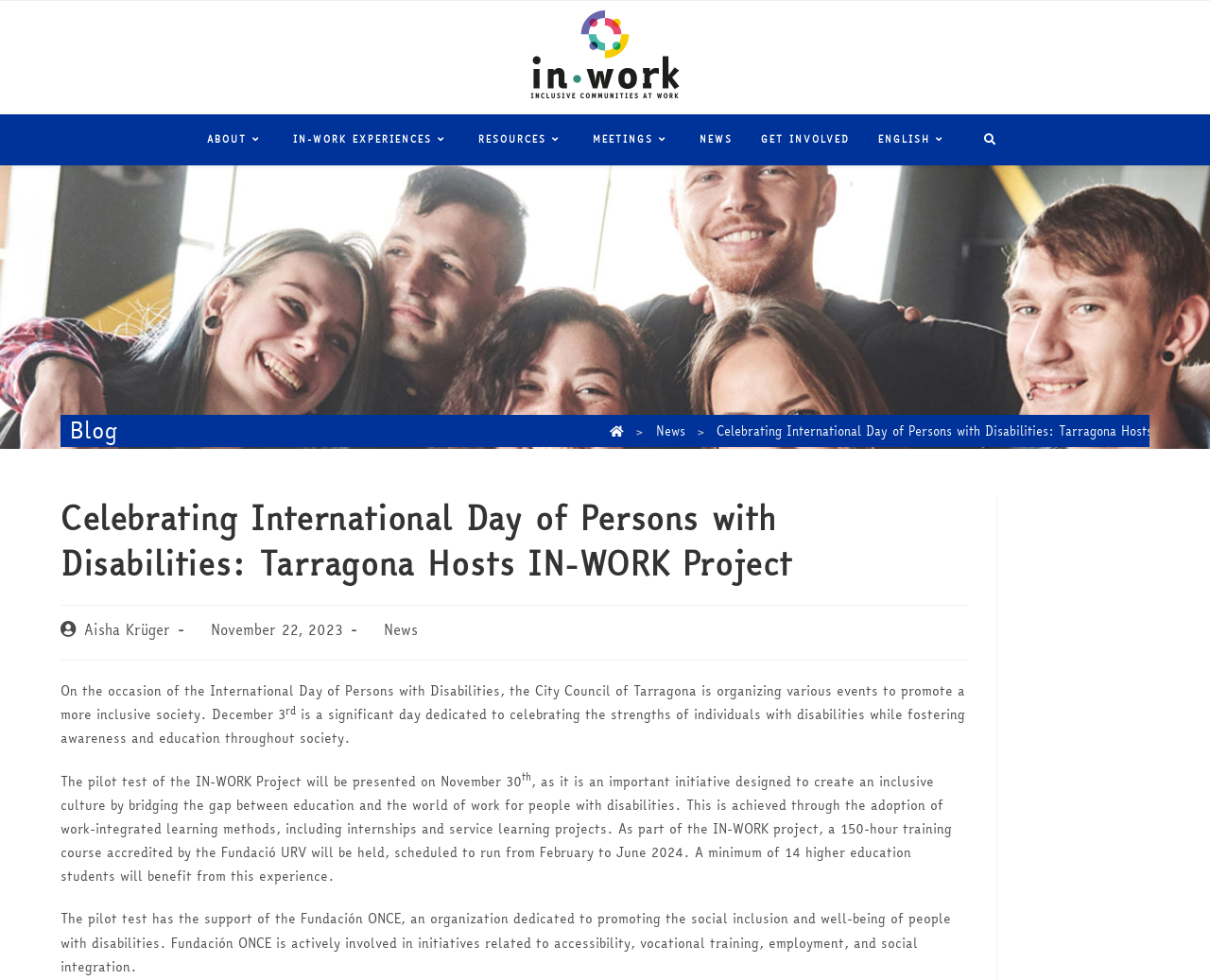What is the date of the International Day of Persons with Disabilities?
We need a detailed and meticulous answer to the question.

The webpage mentions that December 3 is a significant day dedicated to celebrating the strengths of individuals with disabilities while fostering awareness and education throughout society.